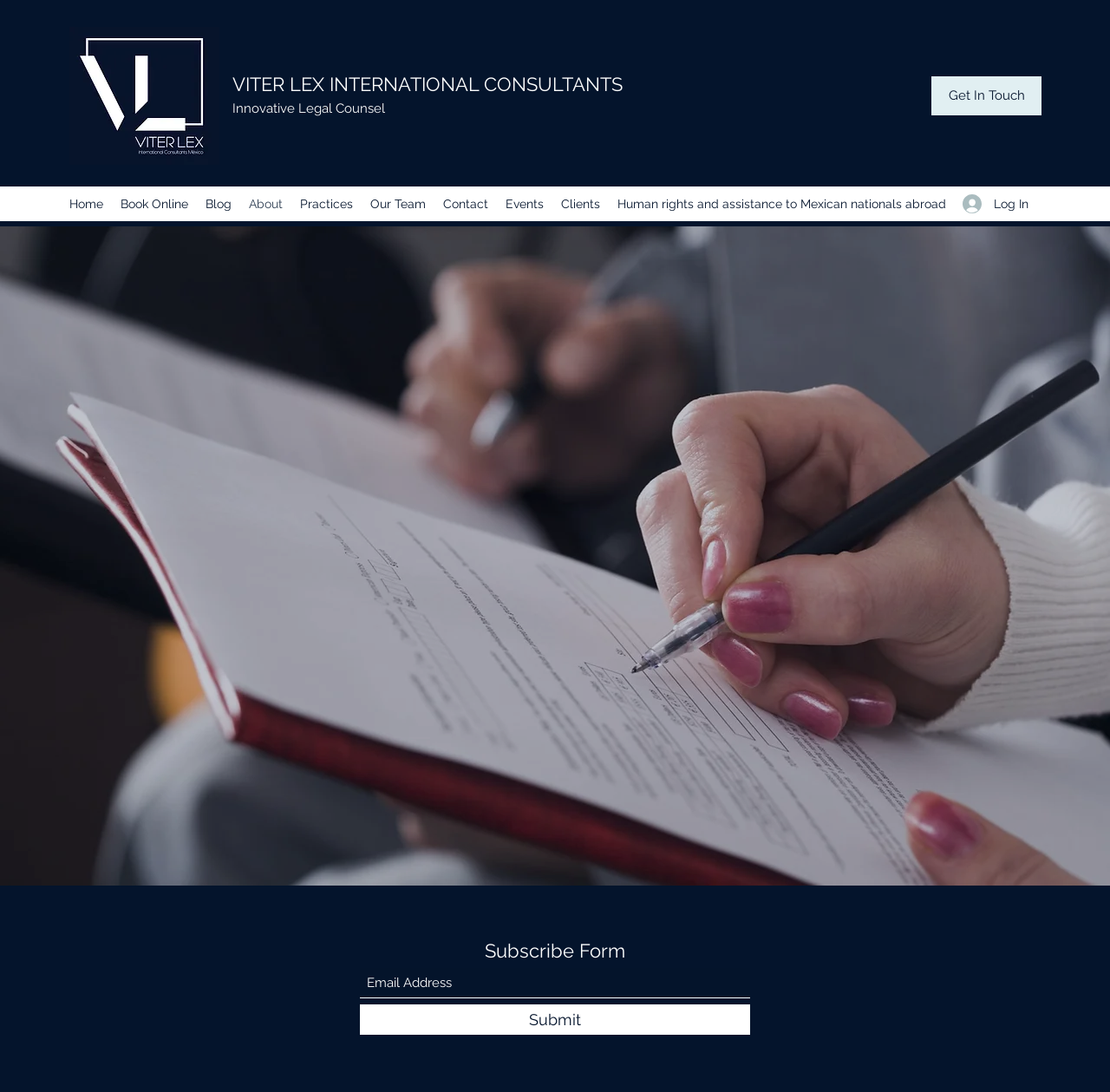Identify and generate the primary title of the webpage.

ABOUT THE FIRM